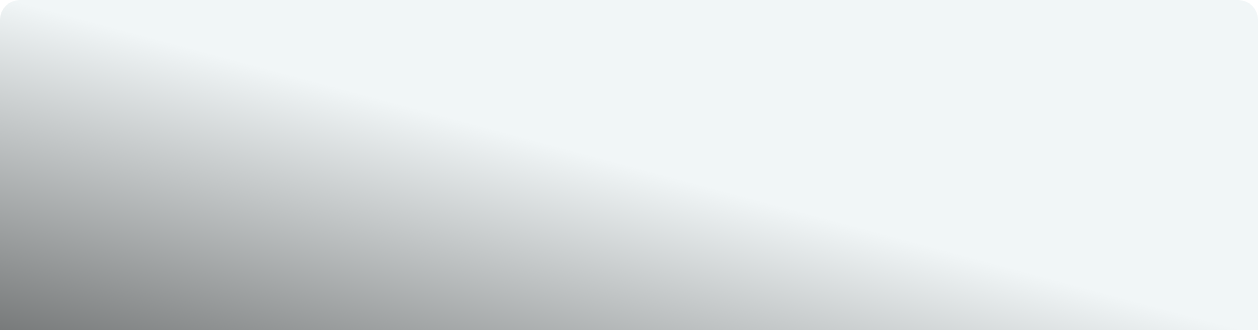What type of bed is in the bedroom?
Please ensure your answer to the question is detailed and covers all necessary aspects.

According to the caption, the cottage features a queen-sized bed in the bedroom, which provides a comfortable sleeping arrangement for guests.